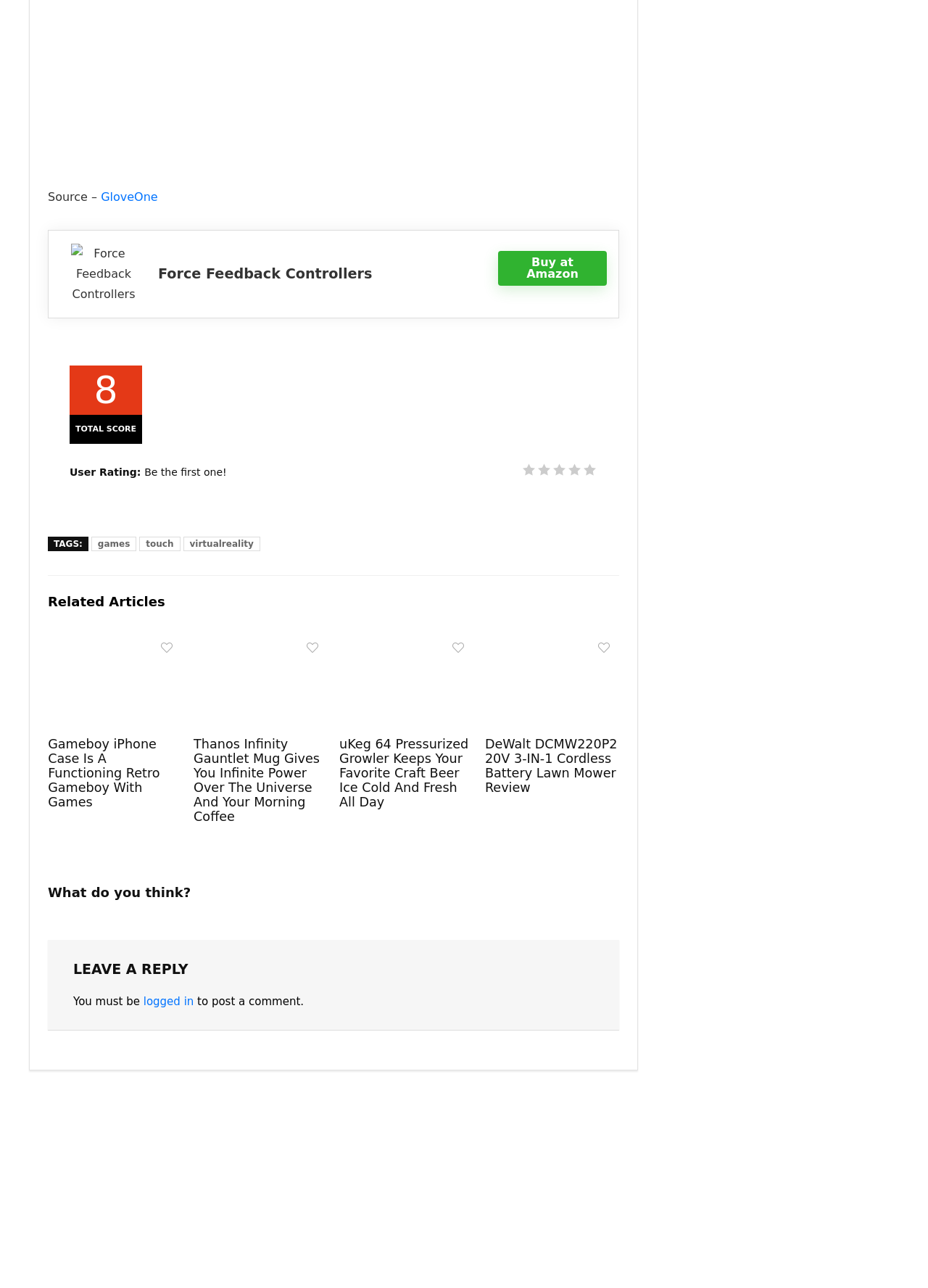Provide the bounding box coordinates of the HTML element described as: "SALE! Best Website Hosting >>". The bounding box coordinates should be four float numbers between 0 and 1, i.e., [left, top, right, bottom].

[0.353, 0.895, 0.519, 0.904]